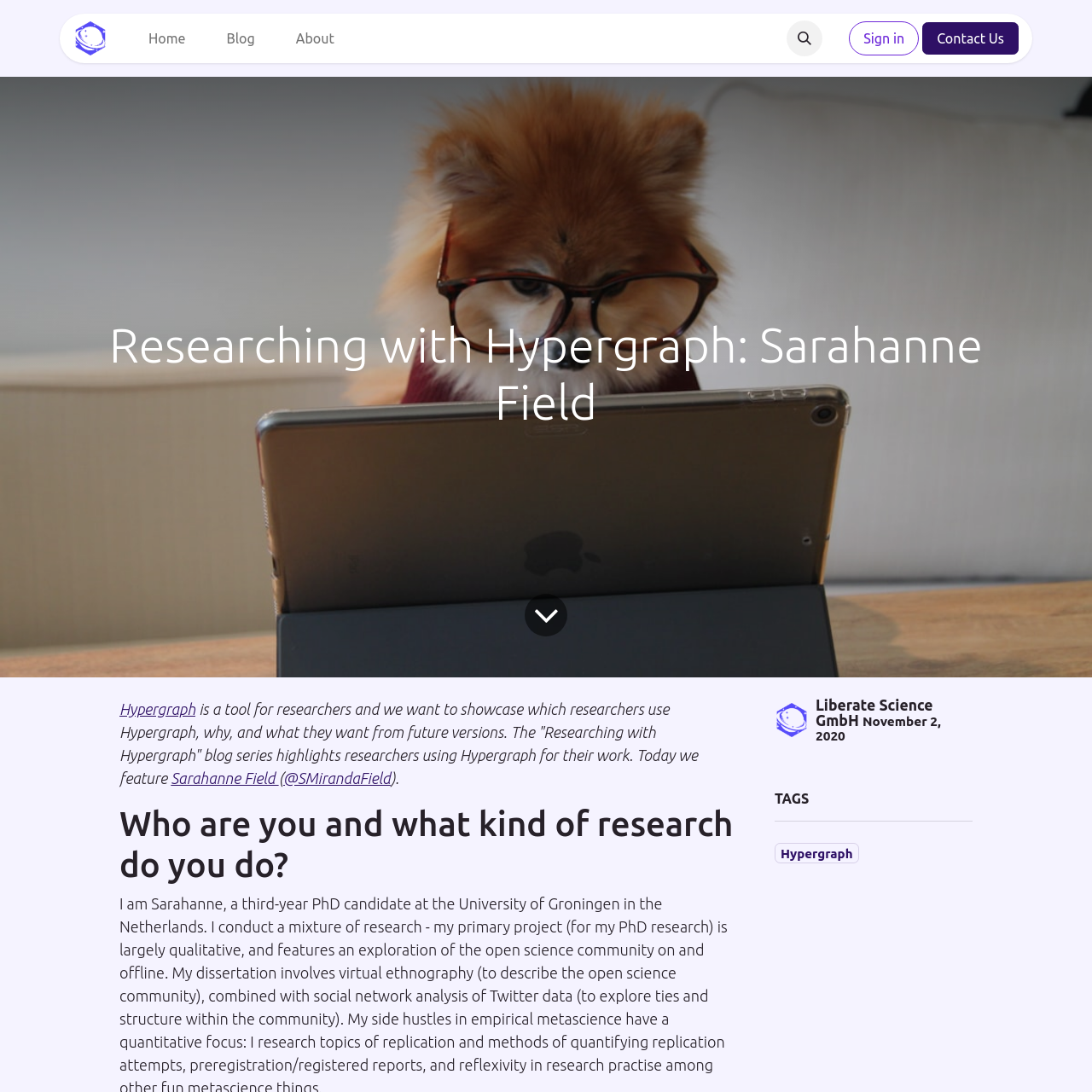Determine the bounding box coordinates for the element that should be clicked to follow this instruction: "Sign in to the website". The coordinates should be given as four float numbers between 0 and 1, in the format [left, top, right, bottom].

[0.778, 0.019, 0.842, 0.051]